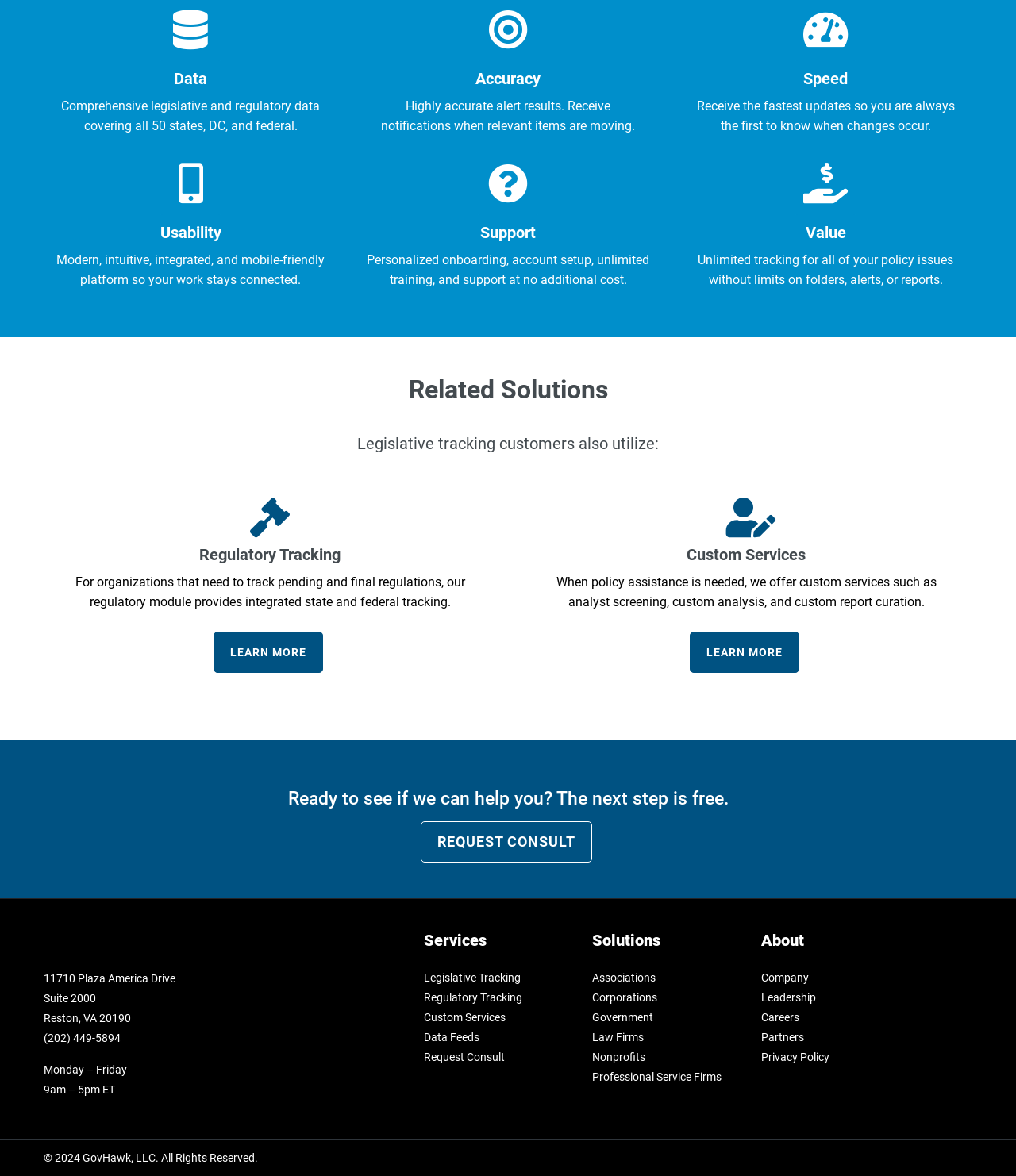Find the bounding box coordinates of the area that needs to be clicked in order to achieve the following instruction: "Check company information". The coordinates should be specified as four float numbers between 0 and 1, i.e., [left, top, right, bottom].

[0.043, 0.827, 0.173, 0.837]